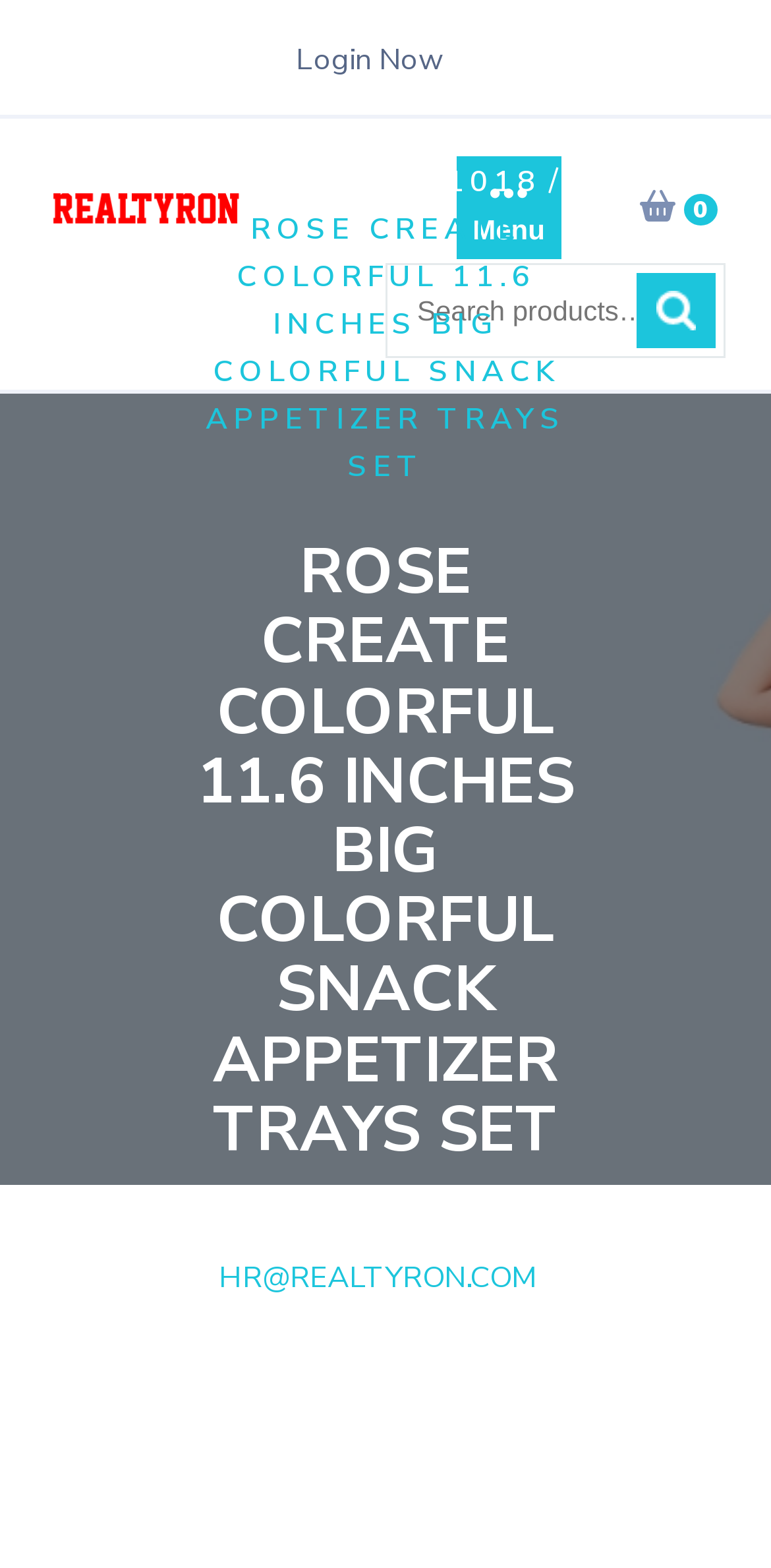Locate the bounding box coordinates of the clickable element to fulfill the following instruction: "Contact HR". Provide the coordinates as four float numbers between 0 and 1 in the format [left, top, right, bottom].

[0.283, 0.802, 0.696, 0.828]